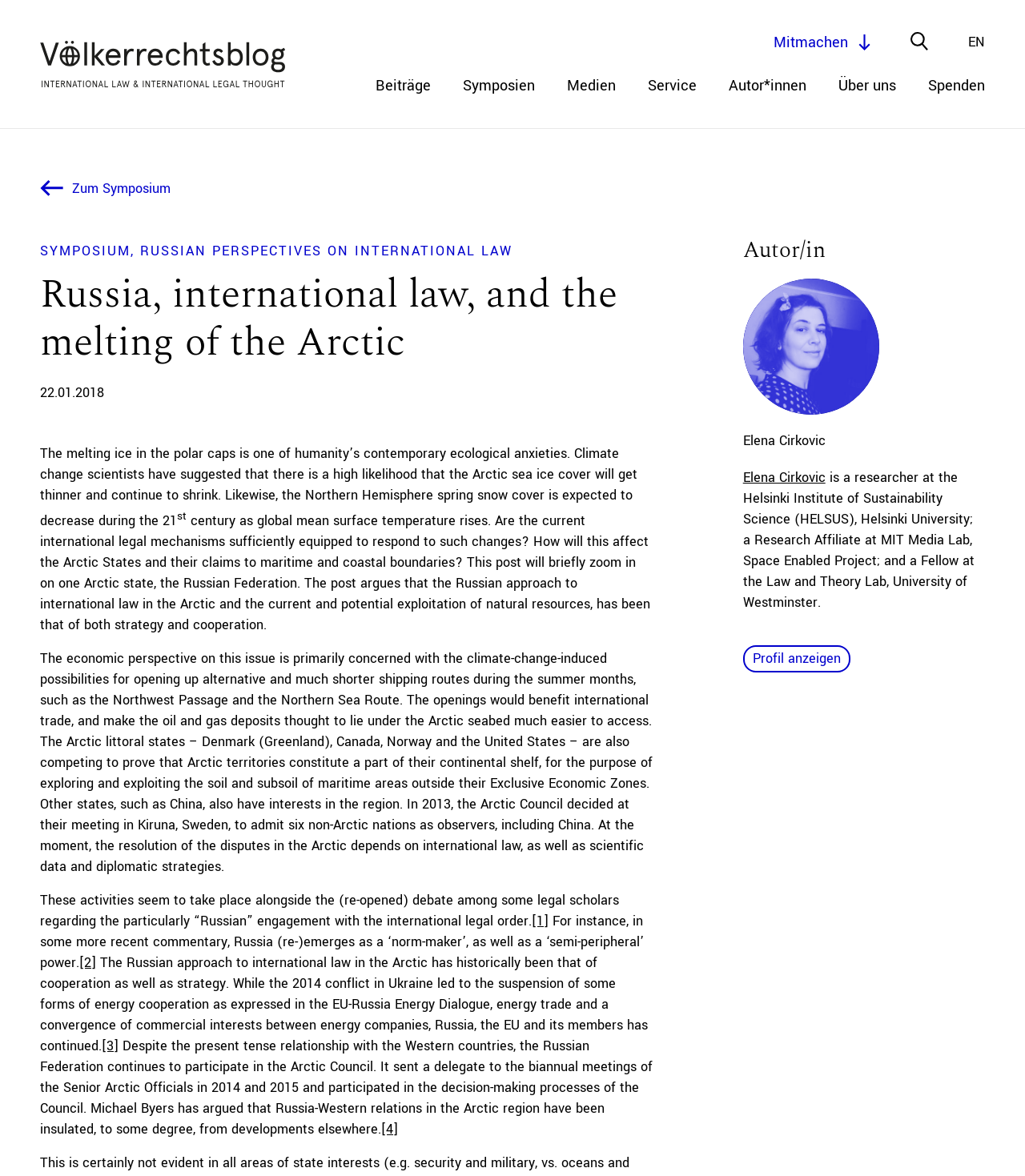Locate the bounding box coordinates of the clickable element to fulfill the following instruction: "Learn more about the author Elena Cirkovic". Provide the coordinates as four float numbers between 0 and 1 in the format [left, top, right, bottom].

[0.725, 0.398, 0.805, 0.414]